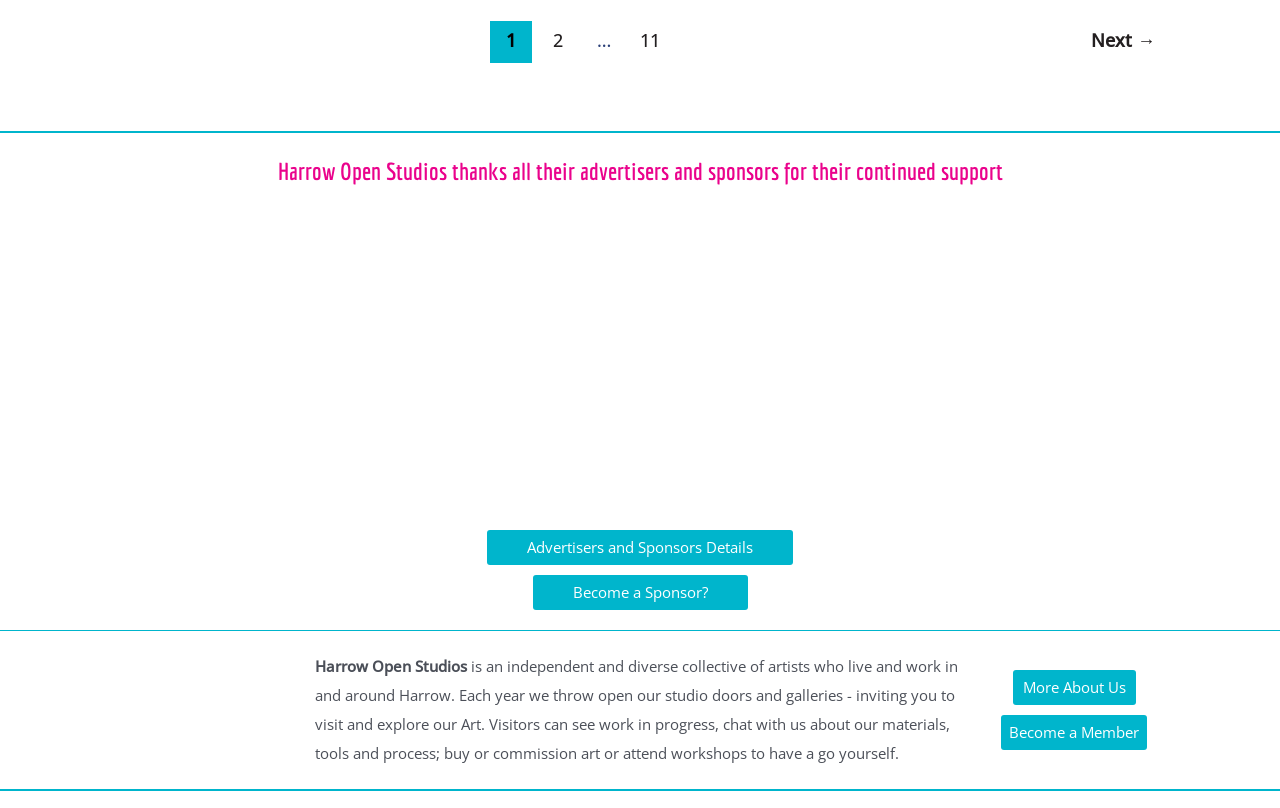Please find and report the bounding box coordinates of the element to click in order to perform the following action: "Buy Five Frame Medium Nucs". The coordinates should be expressed as four float numbers between 0 and 1, in the format [left, top, right, bottom].

None